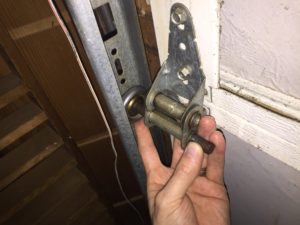Why is regular maintenance important for garage doors?
Answer the question with a single word or phrase, referring to the image.

To prevent binding and reduce stress